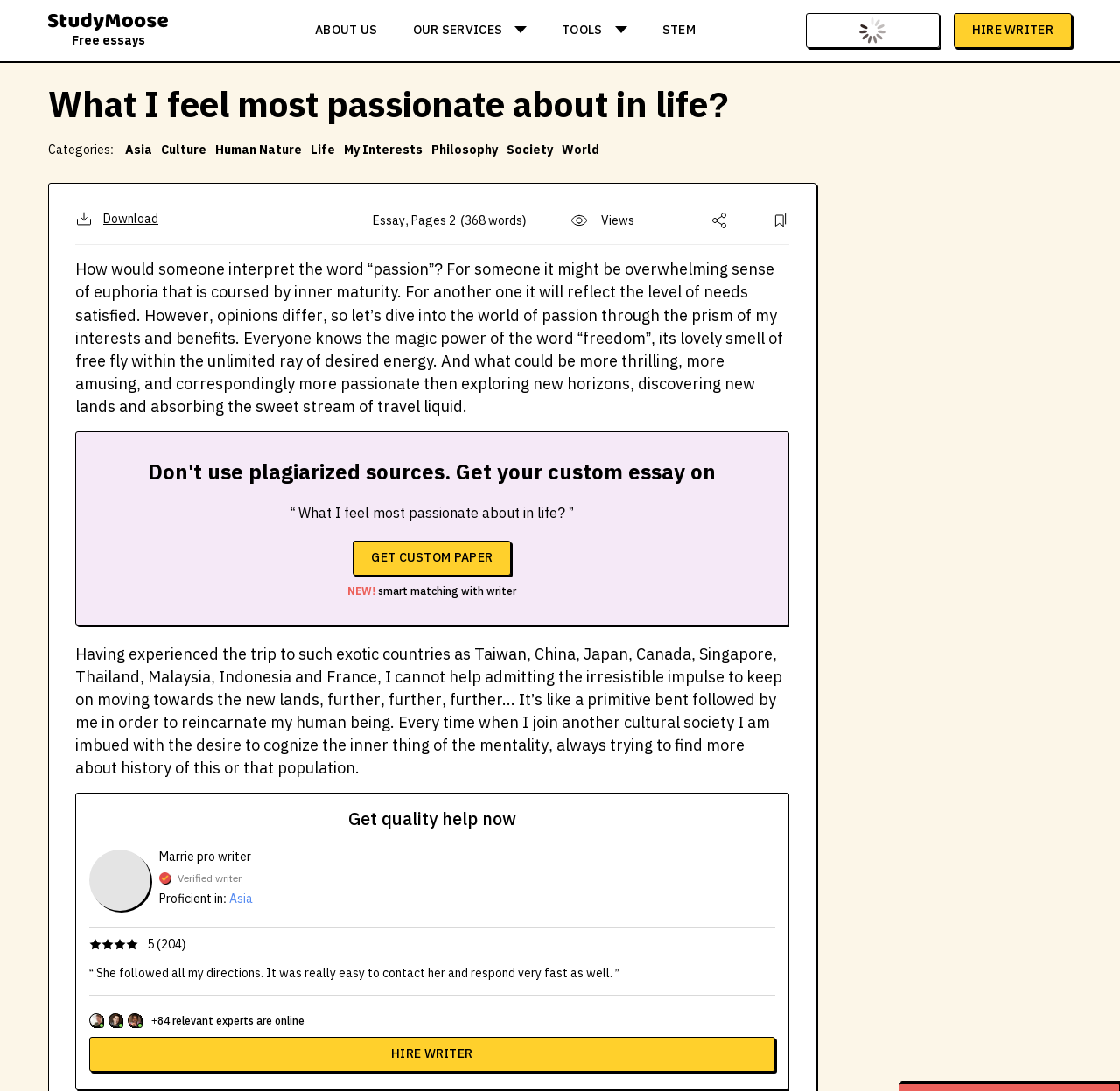Determine the bounding box coordinates of the region to click in order to accomplish the following instruction: "Click on the 'HIRE WRITER' button". Provide the coordinates as four float numbers between 0 and 1, specifically [left, top, right, bottom].

[0.851, 0.012, 0.957, 0.044]